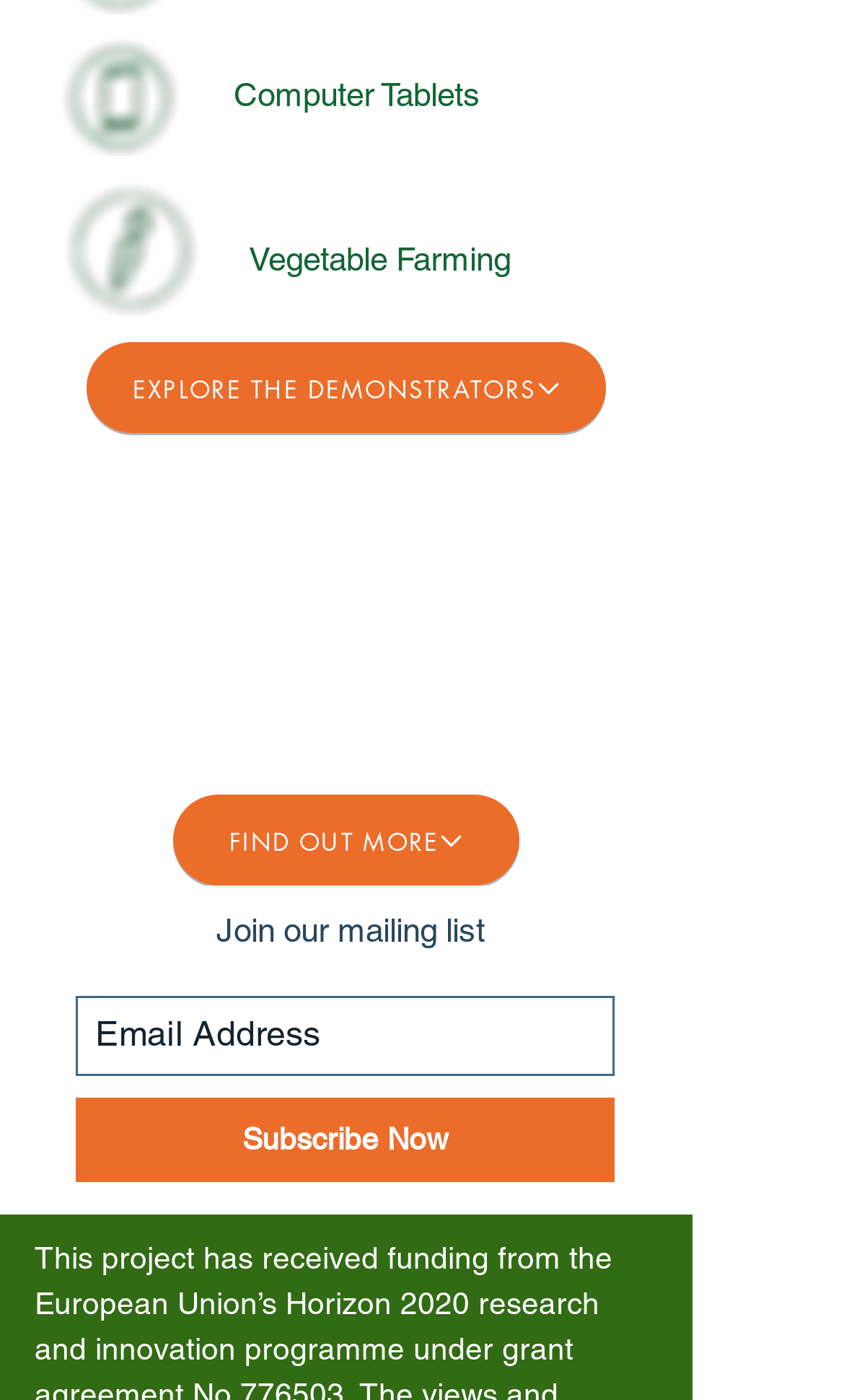Using the webpage screenshot, find the UI element described by aria-label="Email Address" name="email" placeholder="Email Address". Provide the bounding box coordinates in the format (top-left x, top-left y, bottom-right x, bottom-right y), ensuring all values are floating point numbers between 0 and 1.

[0.09, 0.711, 0.728, 0.769]